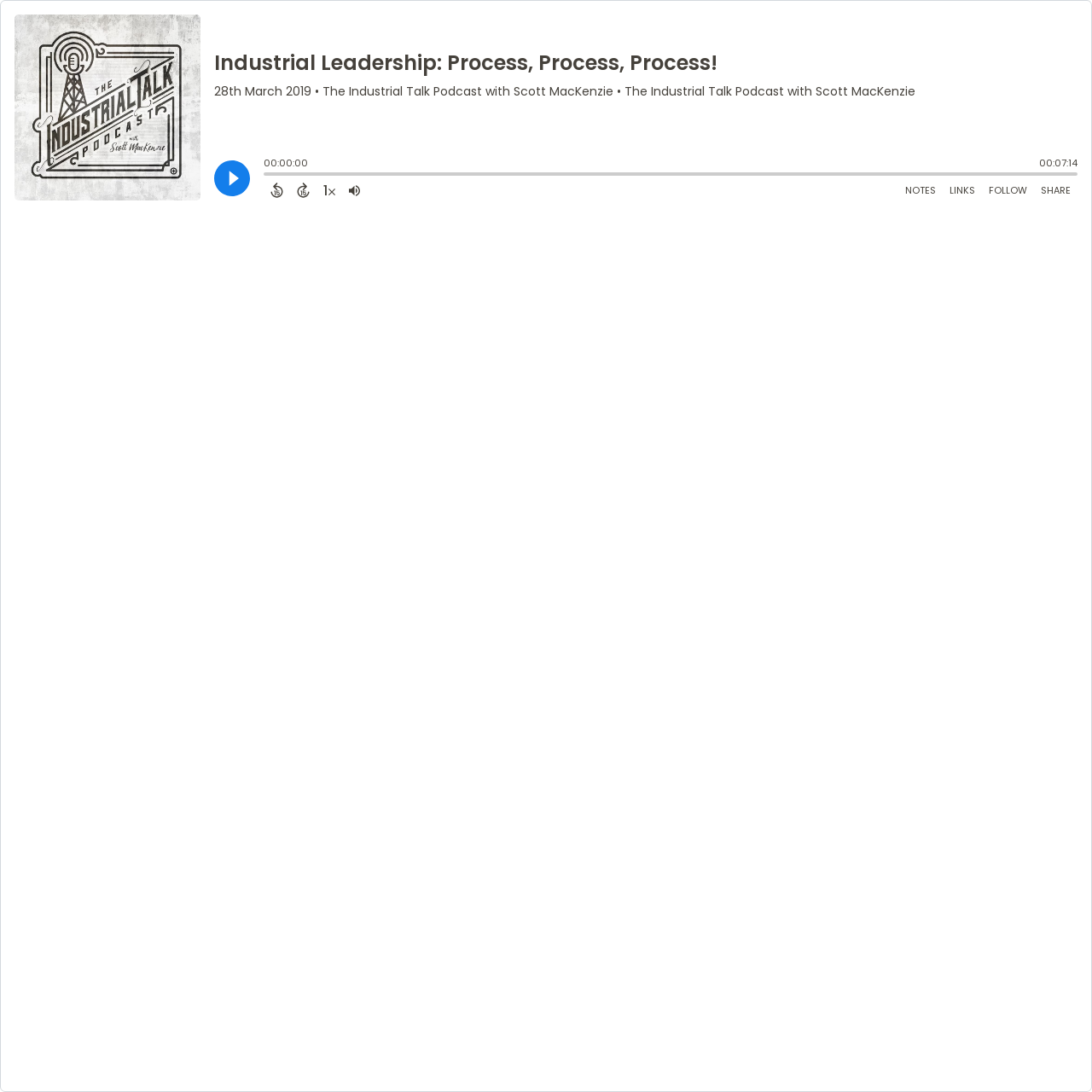Please provide the bounding box coordinates for the element that needs to be clicked to perform the following instruction: "Share Episode". The coordinates should be given as four float numbers between 0 and 1, i.e., [left, top, right, bottom].

[0.947, 0.165, 0.987, 0.184]